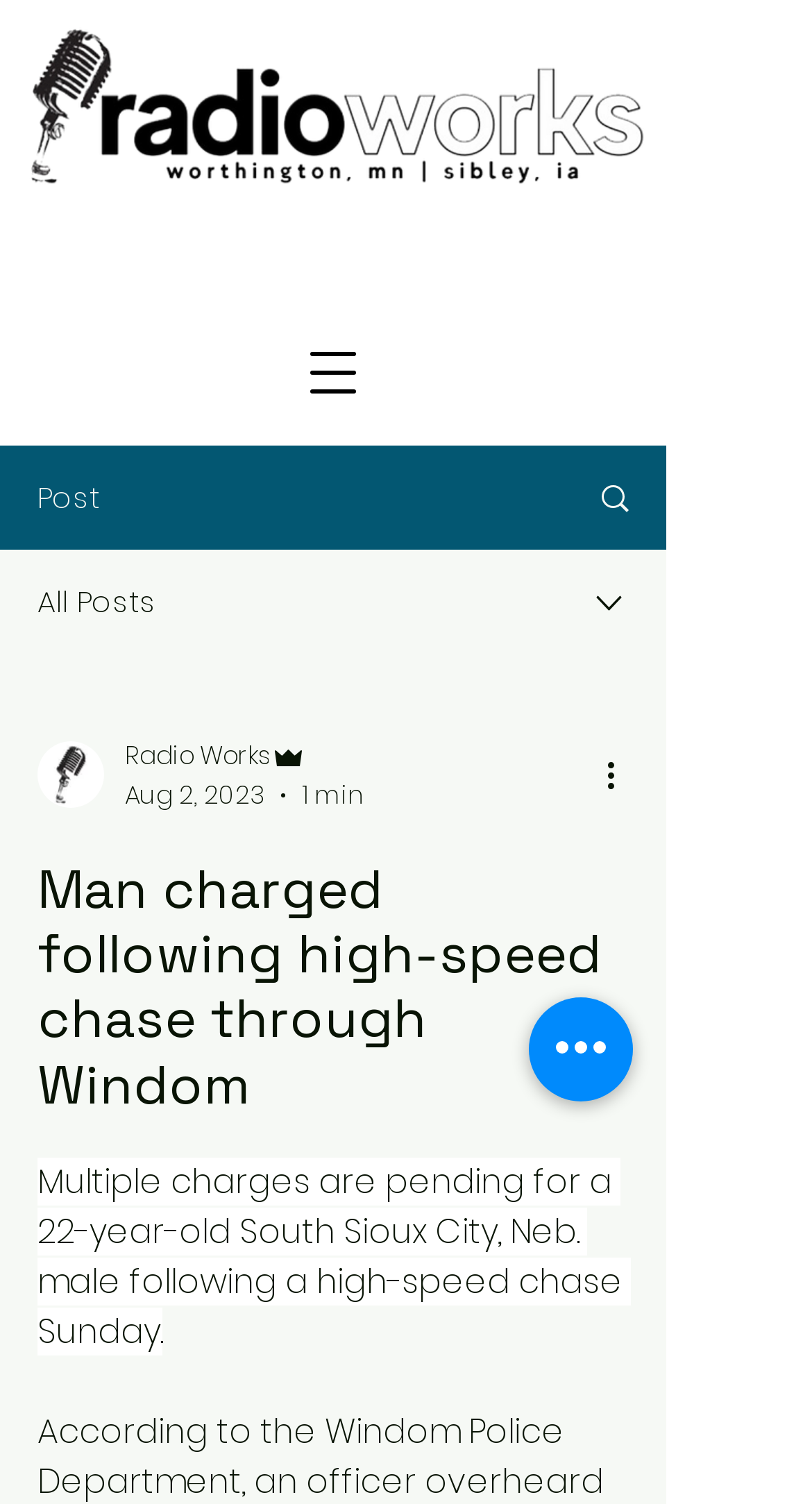Describe the webpage meticulously, covering all significant aspects.

The webpage appears to be a news article page. At the top, there is a navigation menu button on the left side, and a logo image on the right side. Below the logo, there are two links, "Post" and "All Posts", with an image accompanying each link. 

To the right of these links, there is a combobox with a dropdown menu. Below the combobox, there is an image of the writer, followed by the writer's name, "Radio Works Admin", and the date "Aug 2, 2023". Next to the date, there is a time indicator, "1 min". 

On the right side of the page, there is a "More actions" button. The main content of the page is a news article with the title "Man charged following high-speed chase through Windom". The article text is below the title, describing multiple charges pending for a 22-year-old male following a high-speed chase. 

At the bottom of the page, there is a "Quick actions" button.